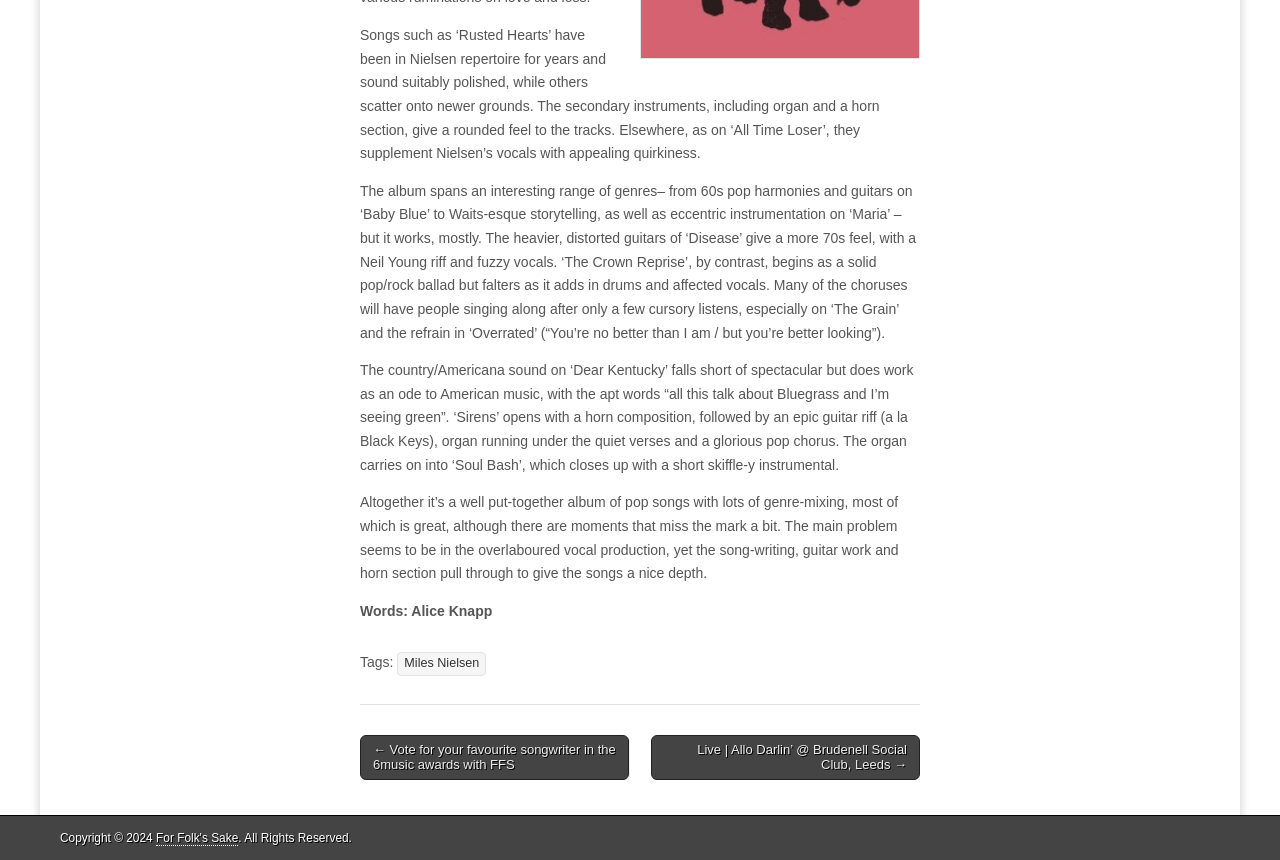Please determine the bounding box coordinates for the UI element described here. Use the format (top-left x, top-left y, bottom-right x, bottom-right y) with values bounded between 0 and 1: For Folk's Sake

[0.122, 0.966, 0.186, 0.983]